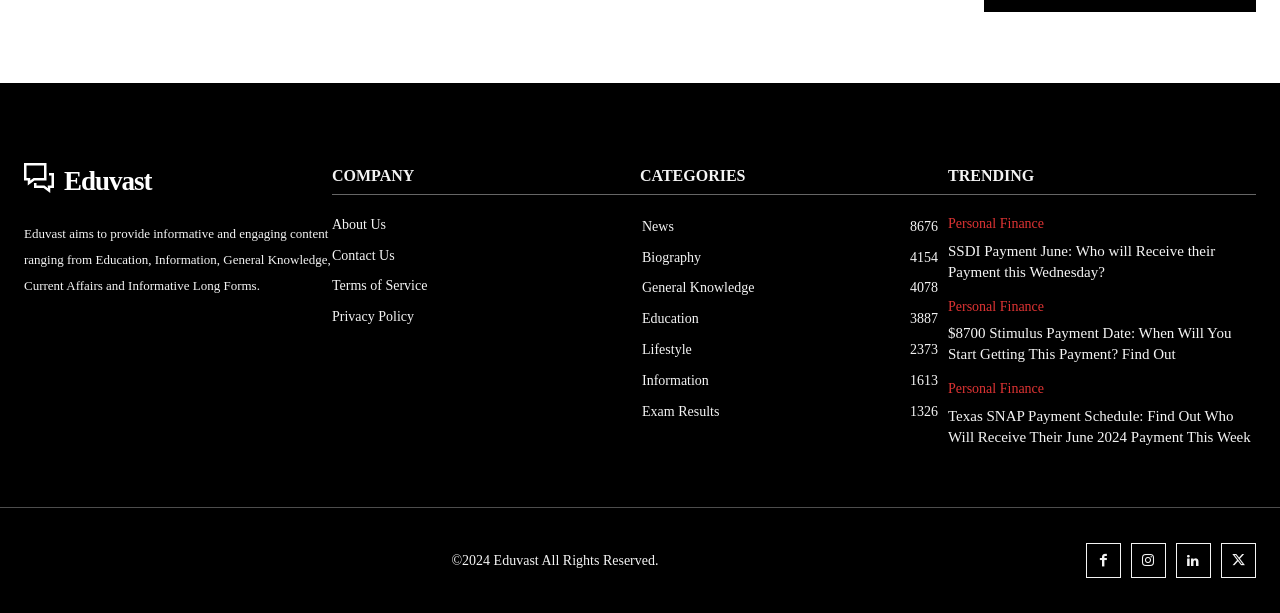Predict the bounding box coordinates of the area that should be clicked to accomplish the following instruction: "Visit the 'News' category". The bounding box coordinates should consist of four float numbers between 0 and 1, i.e., [left, top, right, bottom].

[0.502, 0.357, 0.526, 0.381]